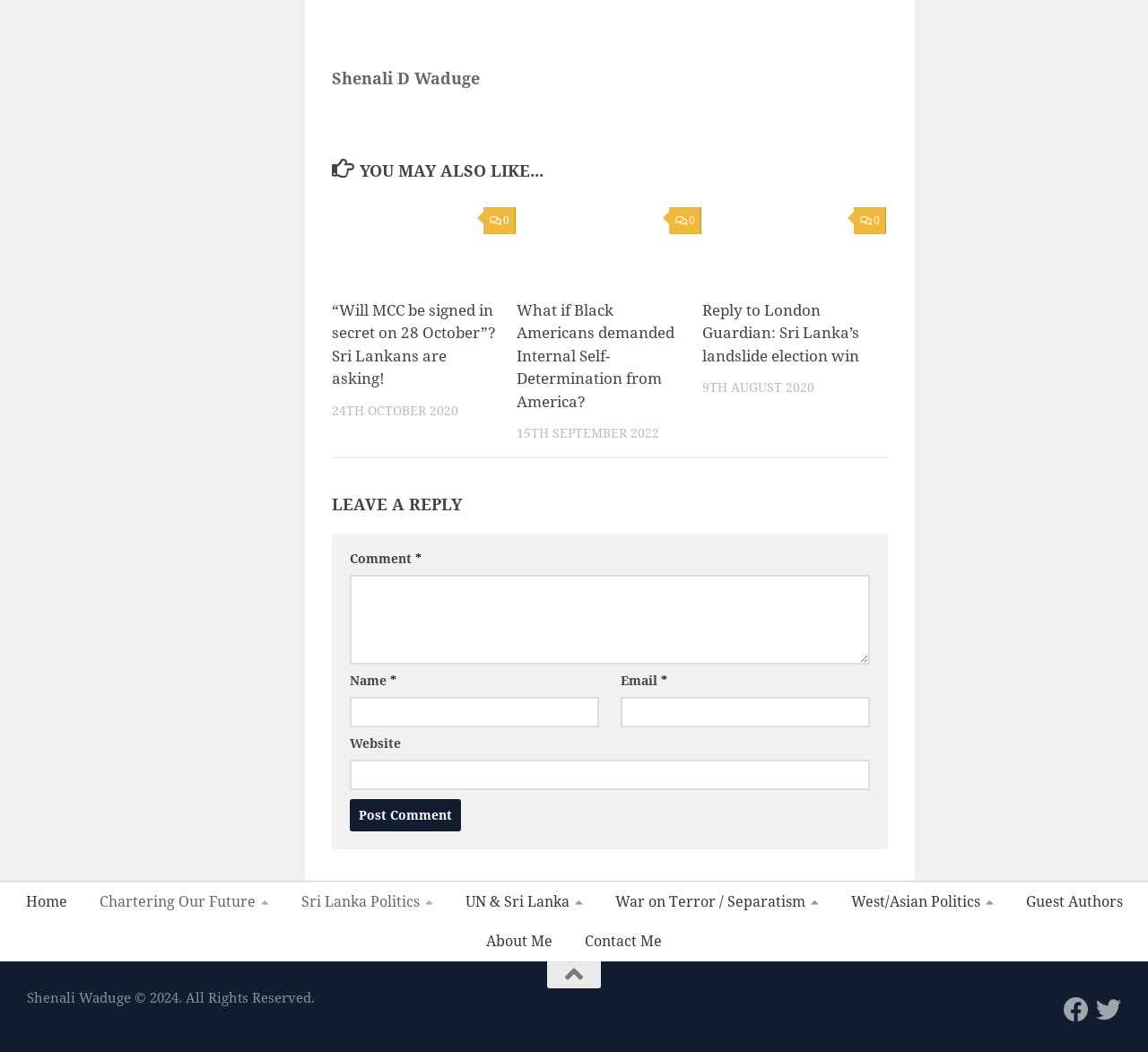What is the theme of the link 'Sri Lanka Politics '?
Give a single word or phrase as your answer by examining the image.

Sri Lanka Politics